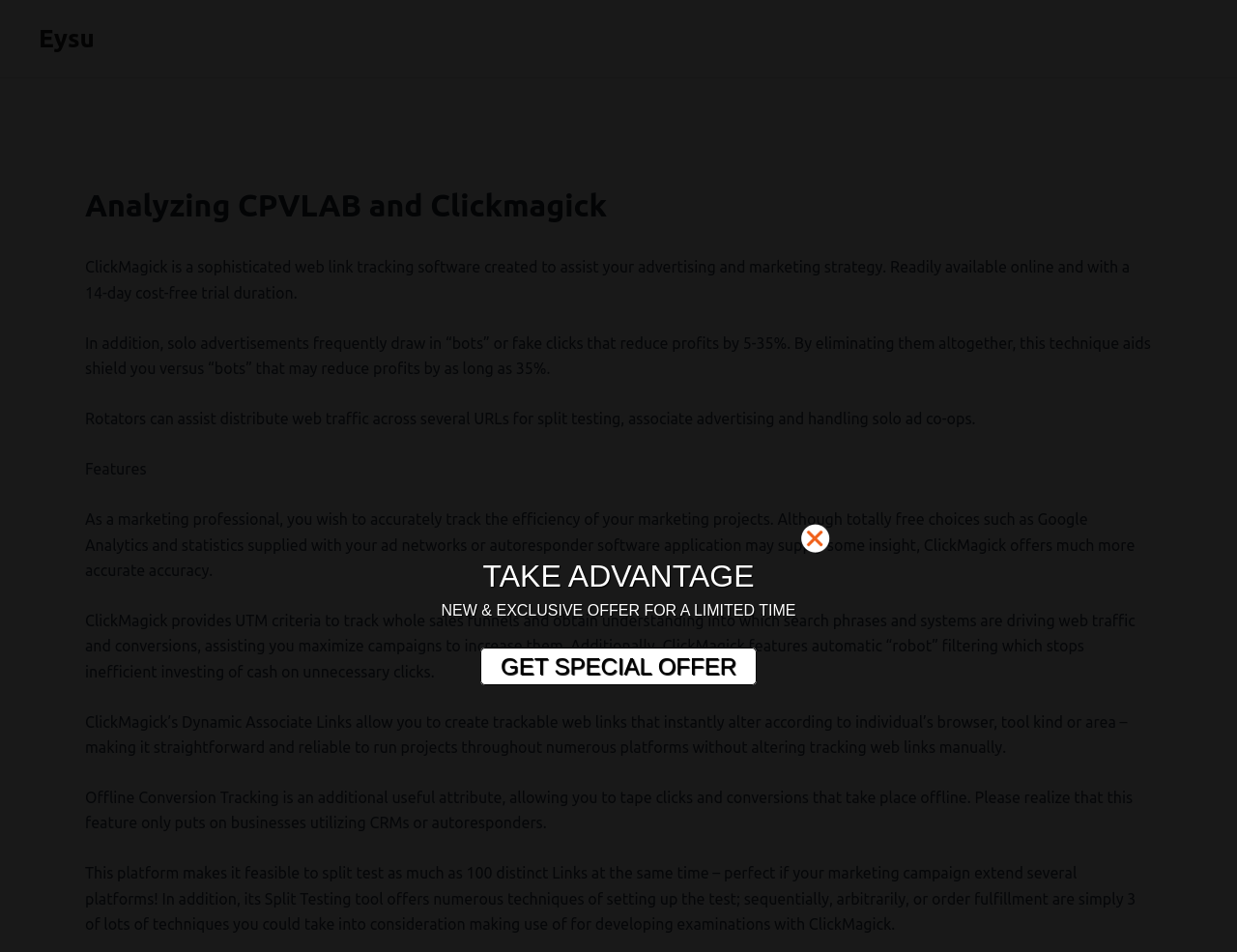How many features of ClickMagick are mentioned?
Please provide a single word or phrase as your answer based on the image.

7